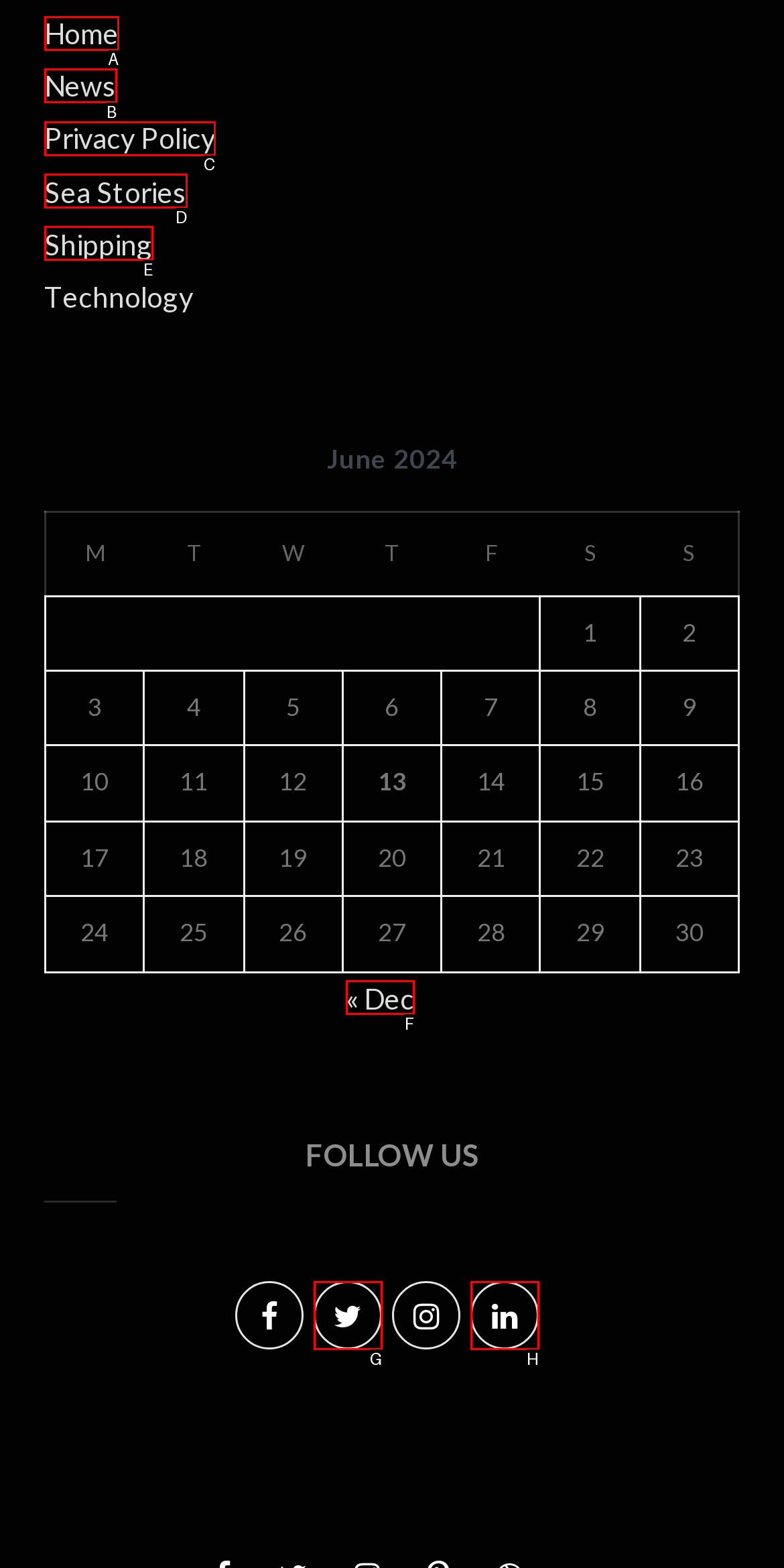Determine which HTML element best suits the description: Privacy Policy. Reply with the letter of the matching option.

C